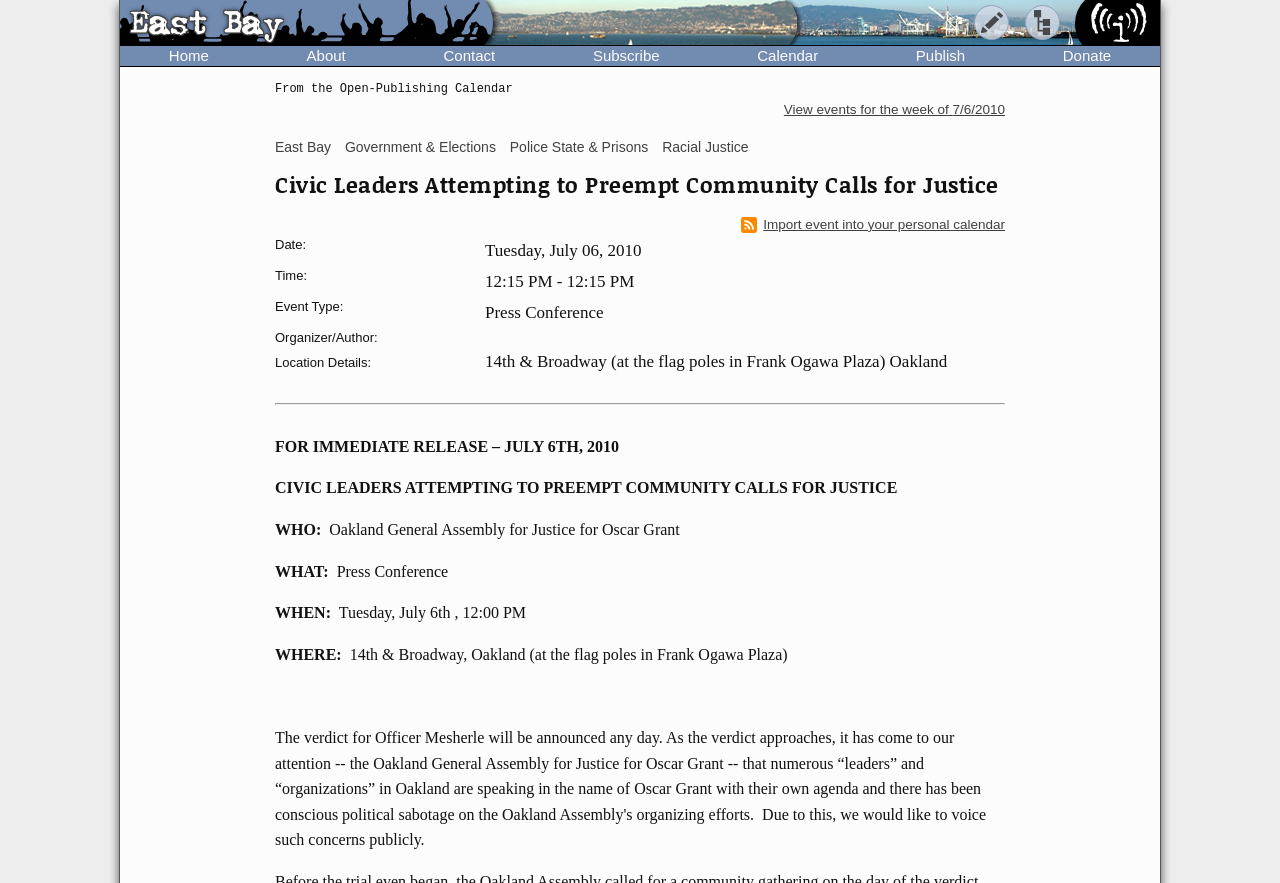What is the date of the event?
Can you offer a detailed and complete answer to this question?

I found the answer by looking at the 'Date:' section, which states 'Tuesday, July 06, 2010'.